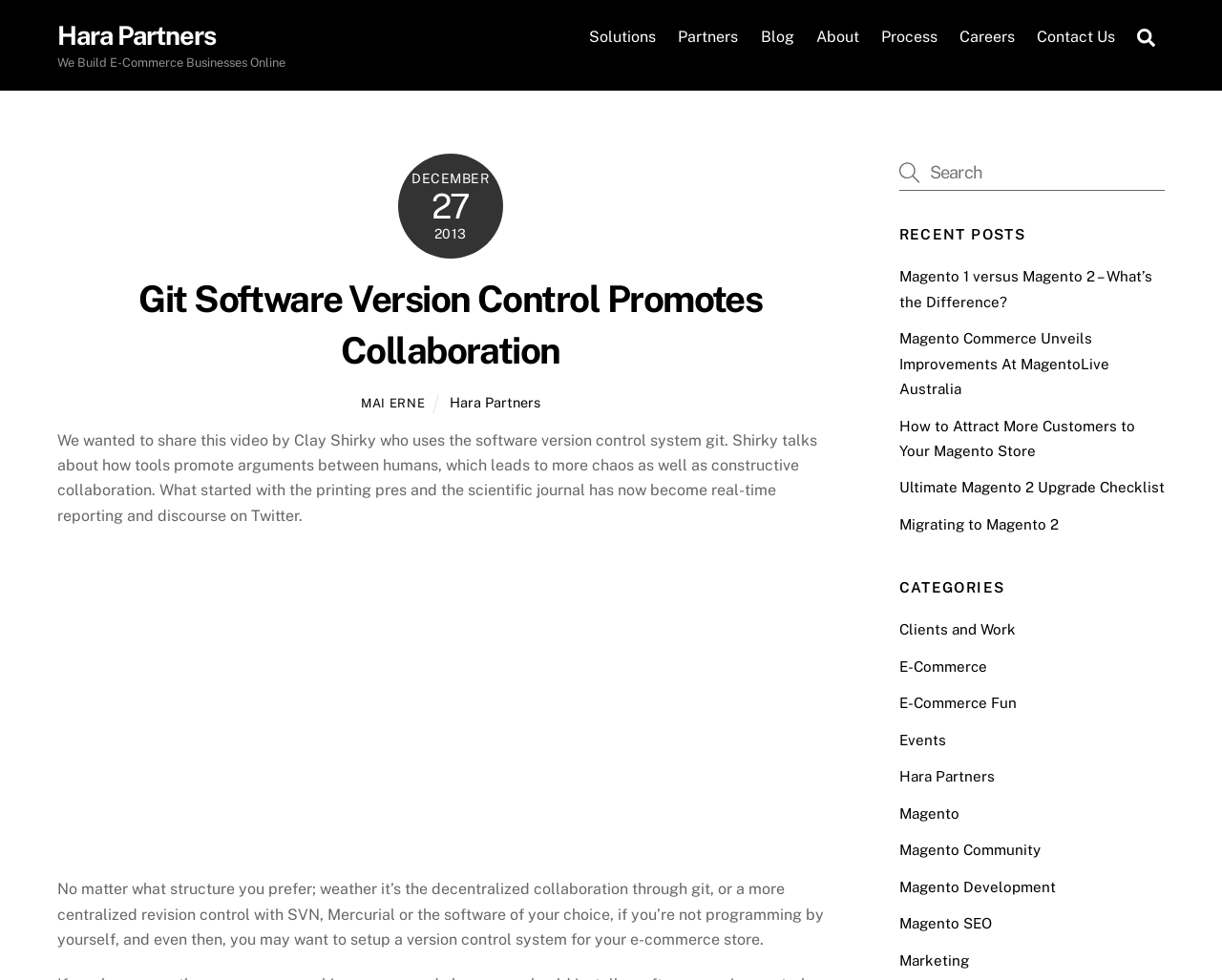Locate the bounding box coordinates of the element you need to click to accomplish the task described by this instruction: "Explore Magento category".

[0.736, 0.822, 0.785, 0.838]